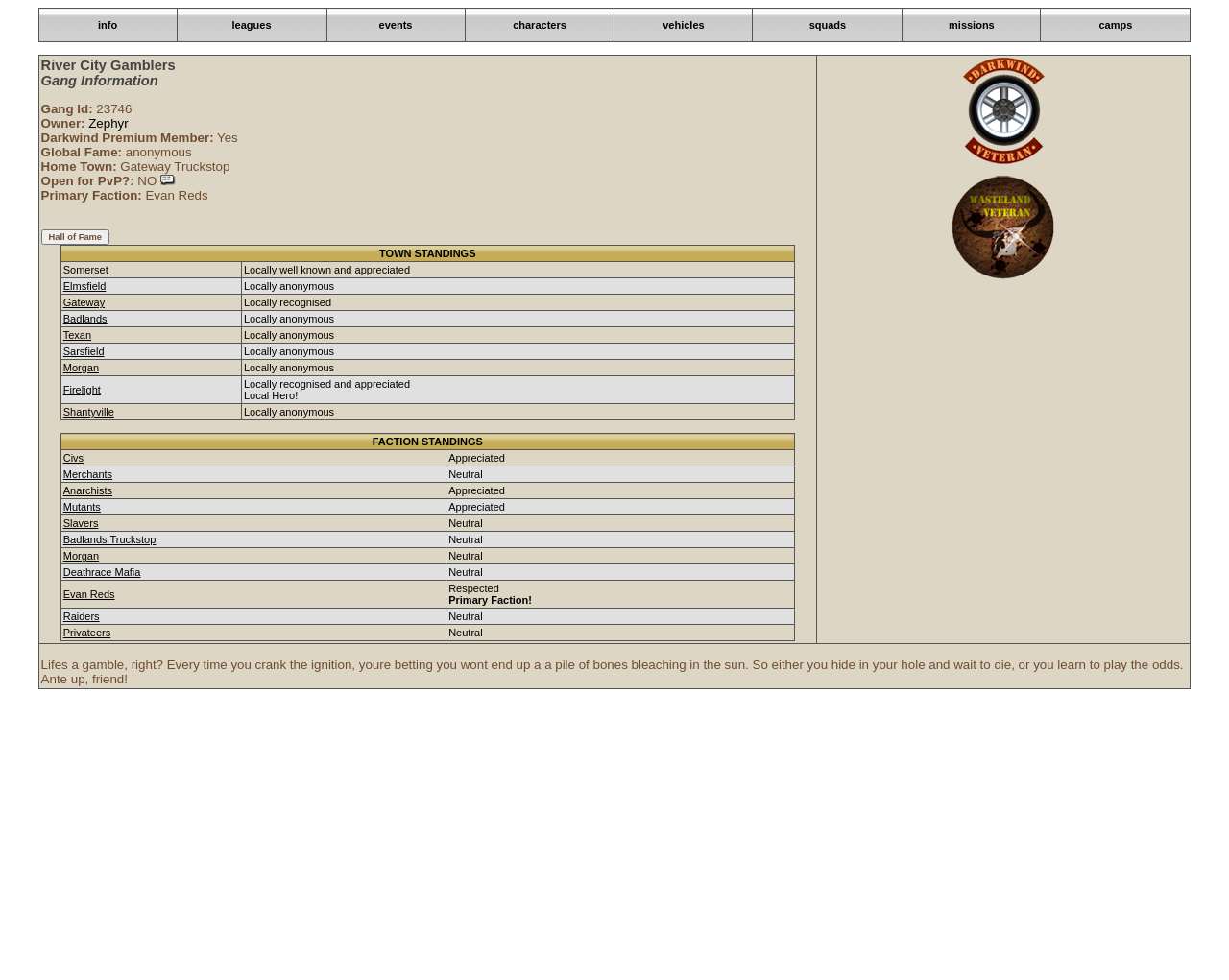Locate the UI element described as follows: "vehicles". Return the bounding box coordinates as four float numbers between 0 and 1 in the order [left, top, right, bottom].

[0.5, 0.008, 0.612, 0.043]